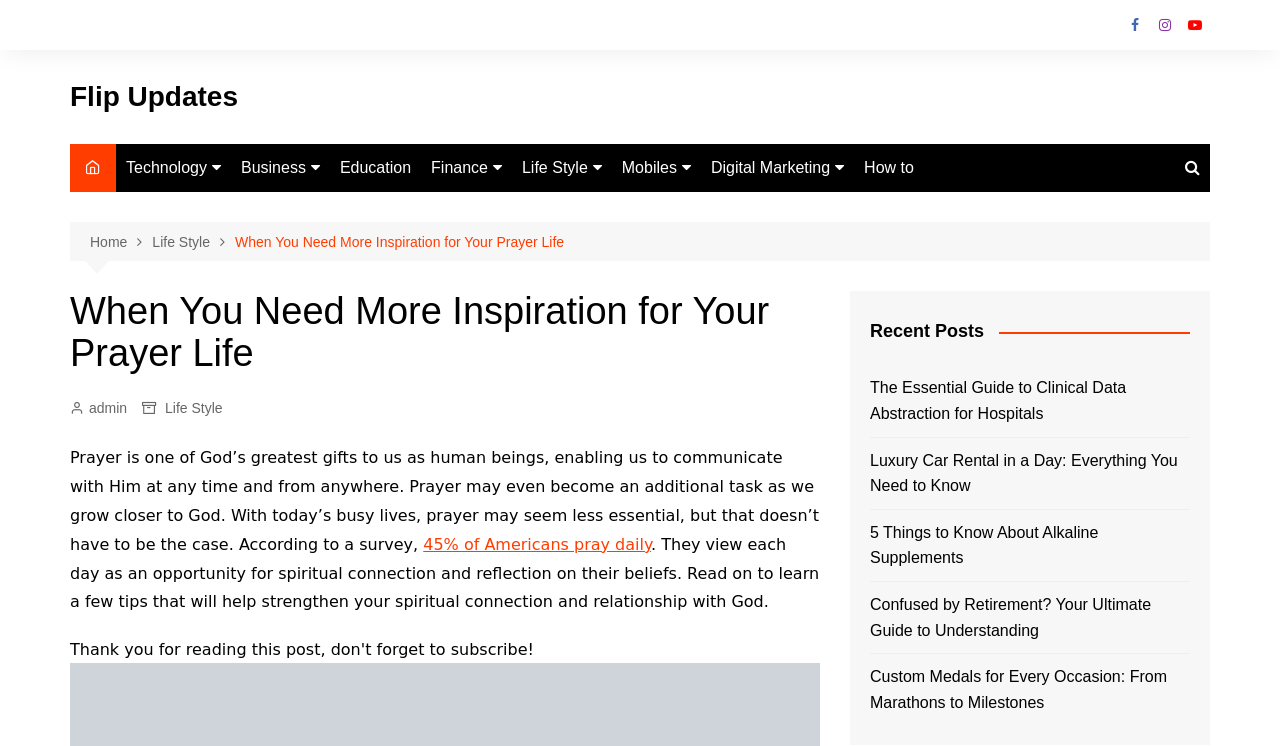What is the purpose of the breadcrumbs navigation?
Please ensure your answer is as detailed and informative as possible.

The breadcrumbs navigation, located at the top of the webpage, shows the hierarchy of the current page, with links to 'Home', 'Life Style', and the current page 'When You Need More Inspiration for Your Prayer Life', indicating the page's position in the website's structure.